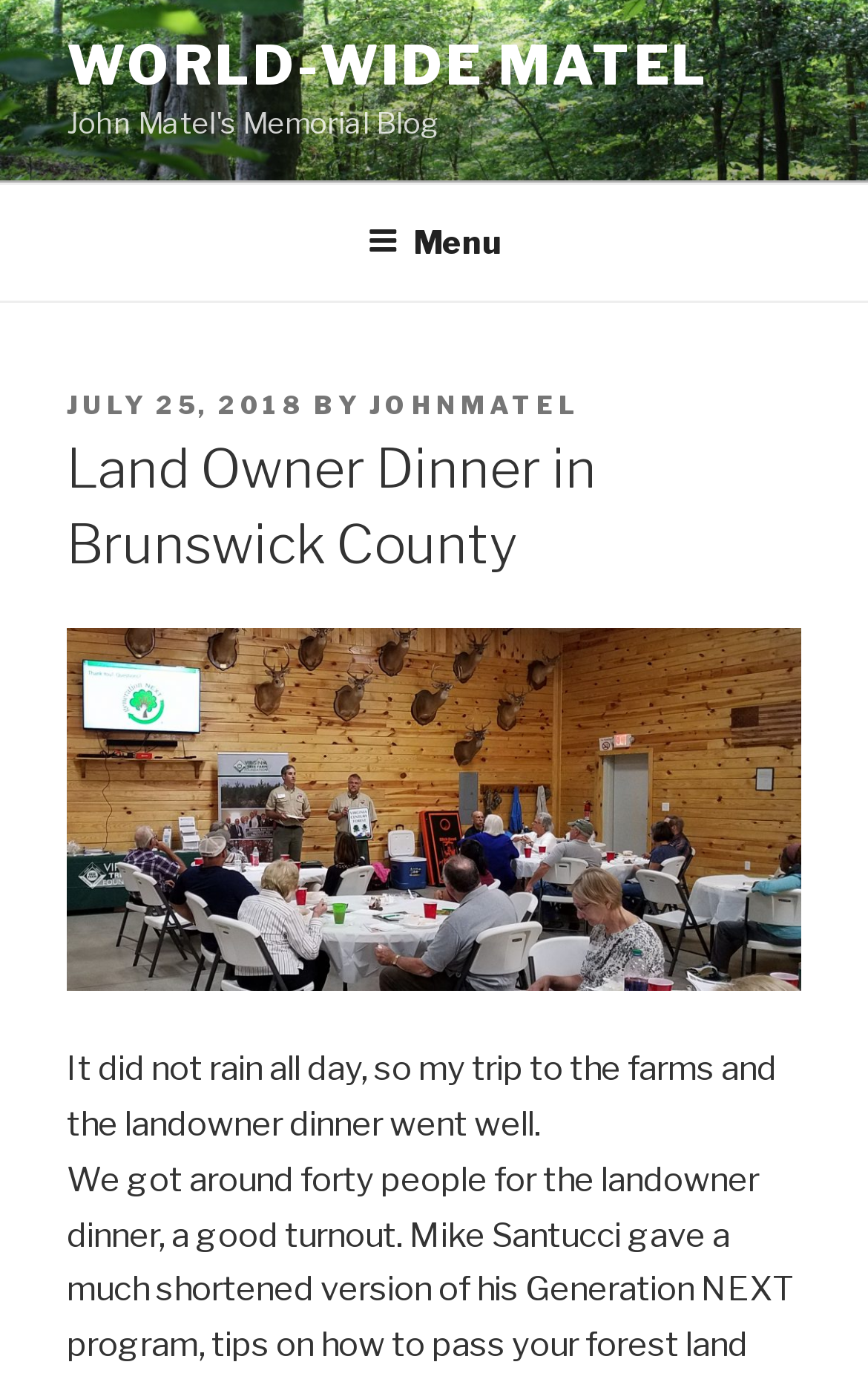Give a detailed overview of the webpage's appearance and contents.

The webpage appears to be a blog post or article about a land owner dinner event in Brunswick County. At the top of the page, there is a link to "WORLD-WIDE MATEL" and a navigation menu labeled "Top Menu" that contains a button to expand or collapse the menu. 

Below the navigation menu, there is a header section that contains a title "Land Owner Dinner in Brunswick County" and some metadata about the post, including the date "JULY 25, 2018" and the author "JOHNMATEL". 

To the right of the title, there is an image or figure, although its content is not specified. 

The main content of the page is a short paragraph of text that describes the event, stating that it did not rain and the trip to the farms and the landowner dinner went well. This text is located near the bottom of the page.